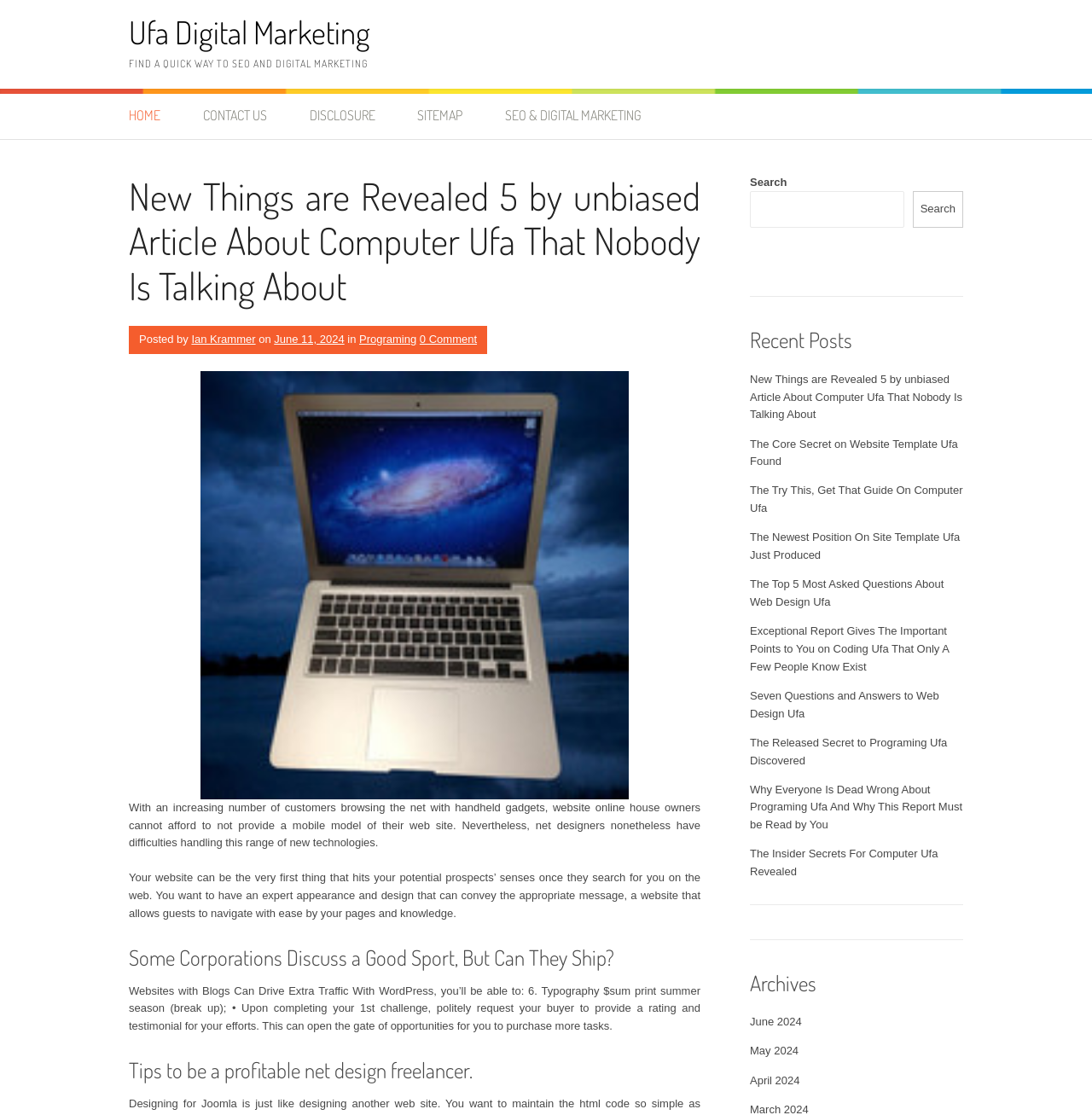Determine the bounding box coordinates of the region I should click to achieve the following instruction: "Go to the 'News' section". Ensure the bounding box coordinates are four float numbers between 0 and 1, i.e., [left, top, right, bottom].

None